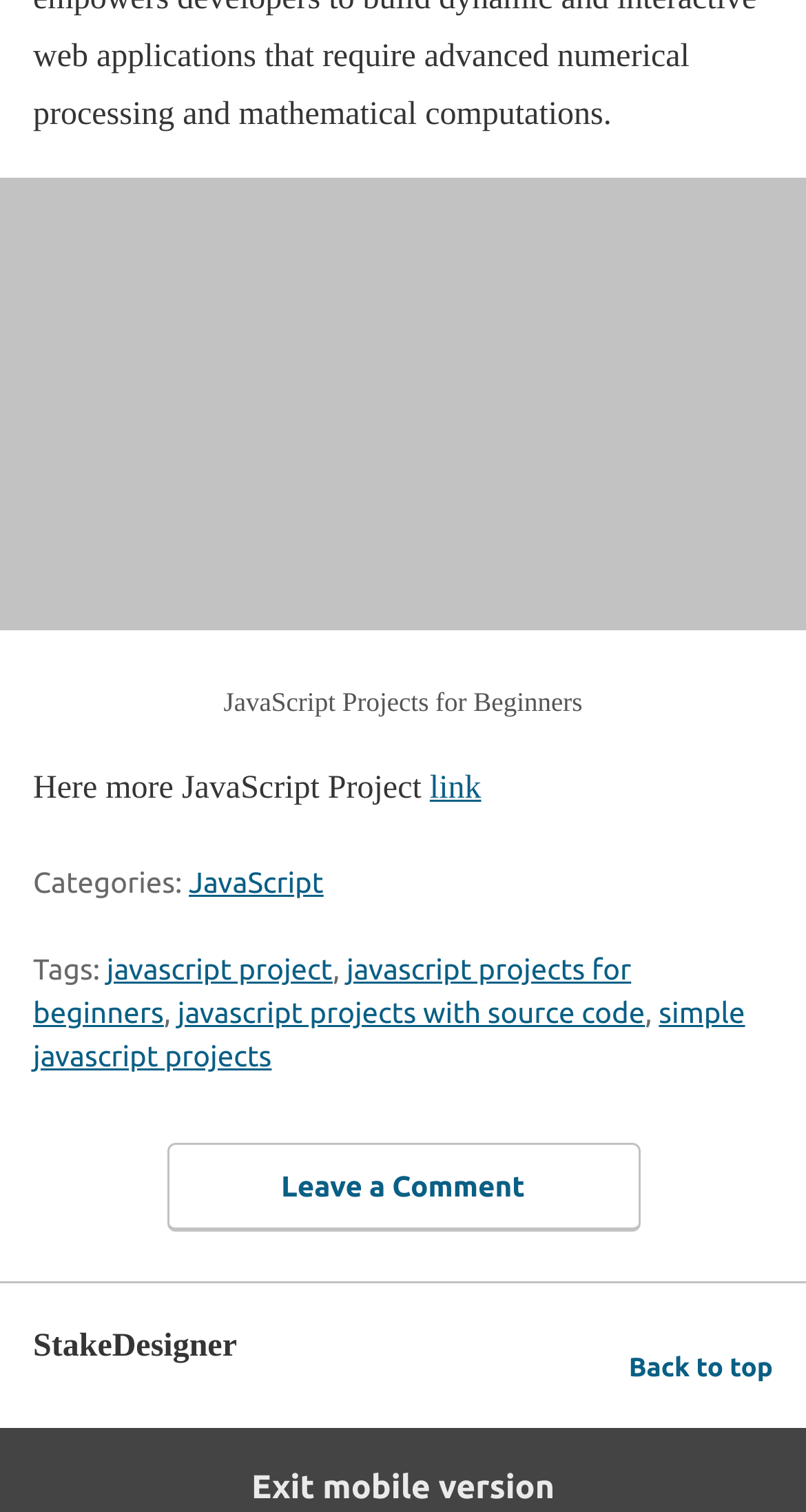Find the bounding box coordinates of the clickable area required to complete the following action: "Go back to top".

[0.78, 0.888, 0.959, 0.923]